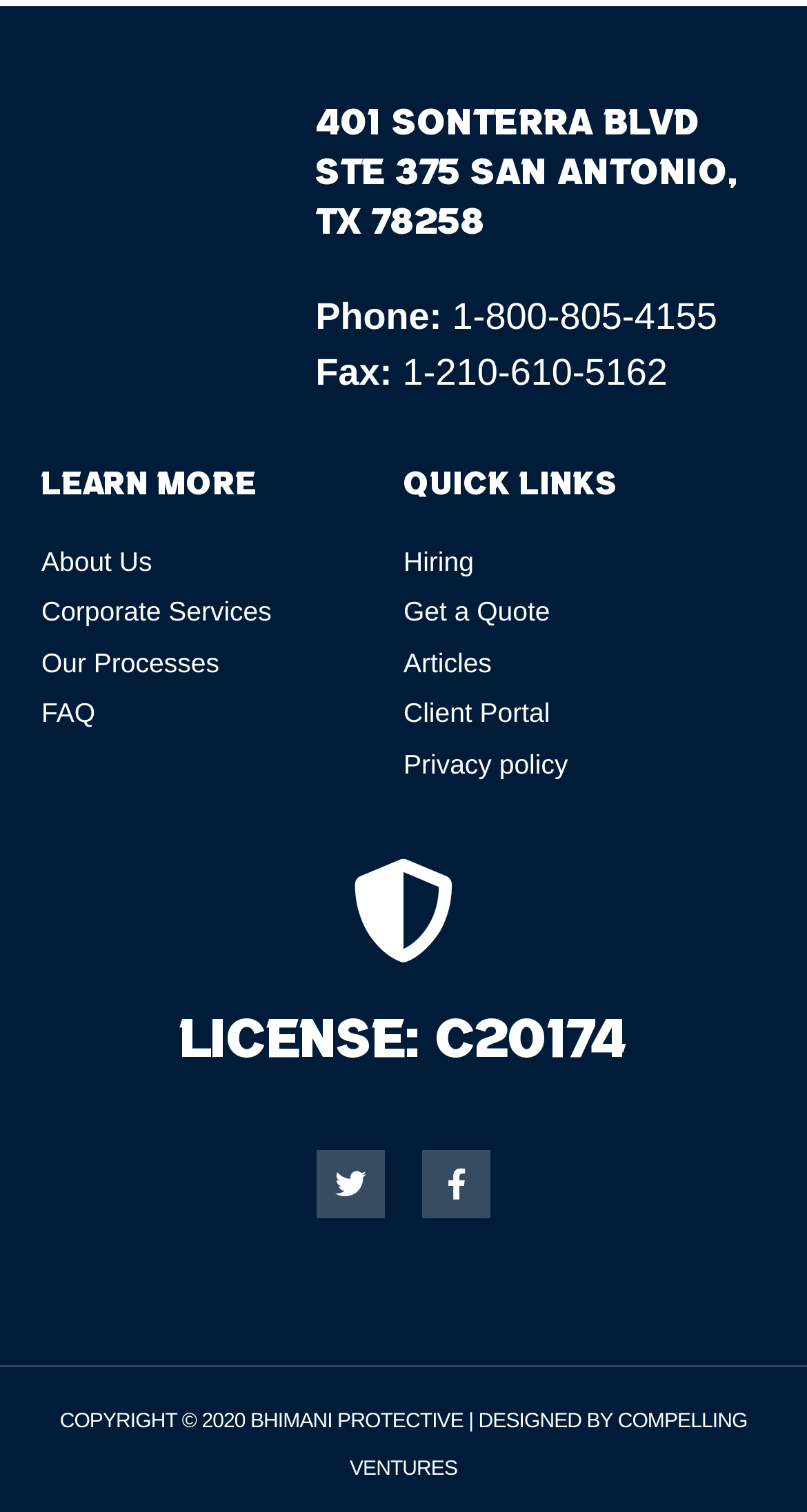Answer the question in one word or a short phrase:
What is the address of the company?

401 Sonterra Blvd Ste 375 San Antonio, Tx 78258